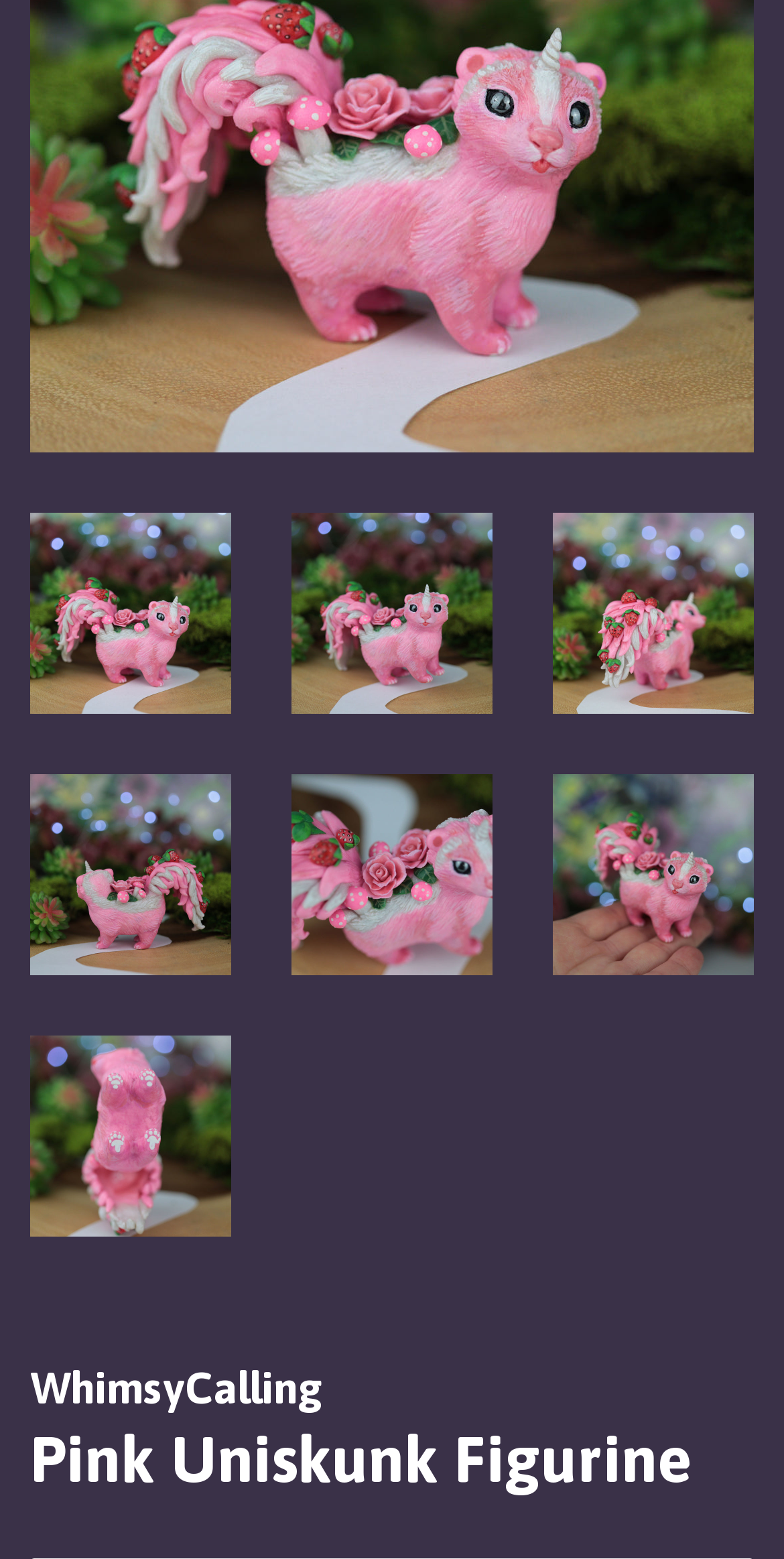Please provide a short answer using a single word or phrase for the question:
How many rows of Pink Uniskunk Figurine links are there?

3